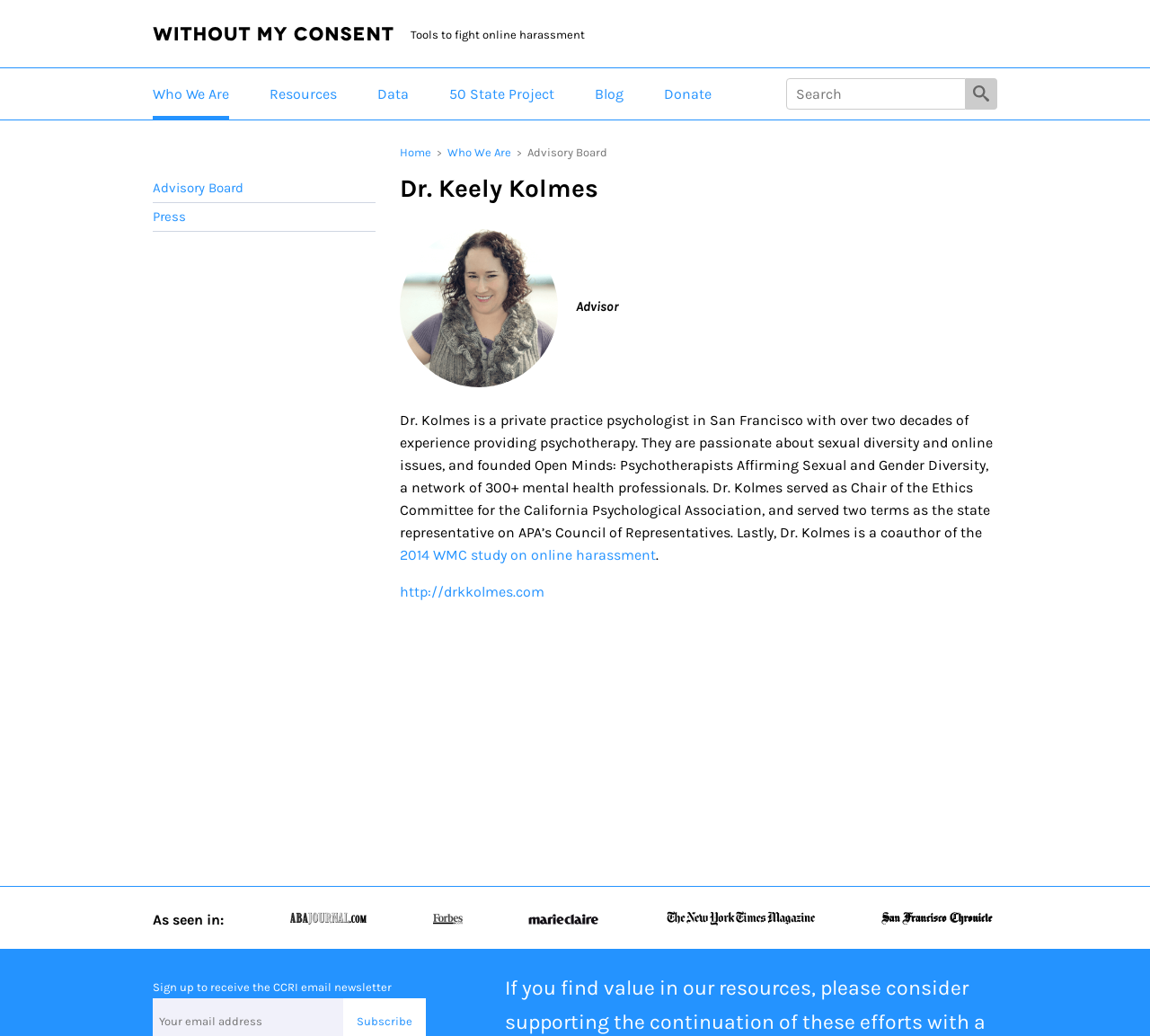Identify the bounding box coordinates for the UI element that matches this description: "Forbes".

[0.375, 0.877, 0.403, 0.896]